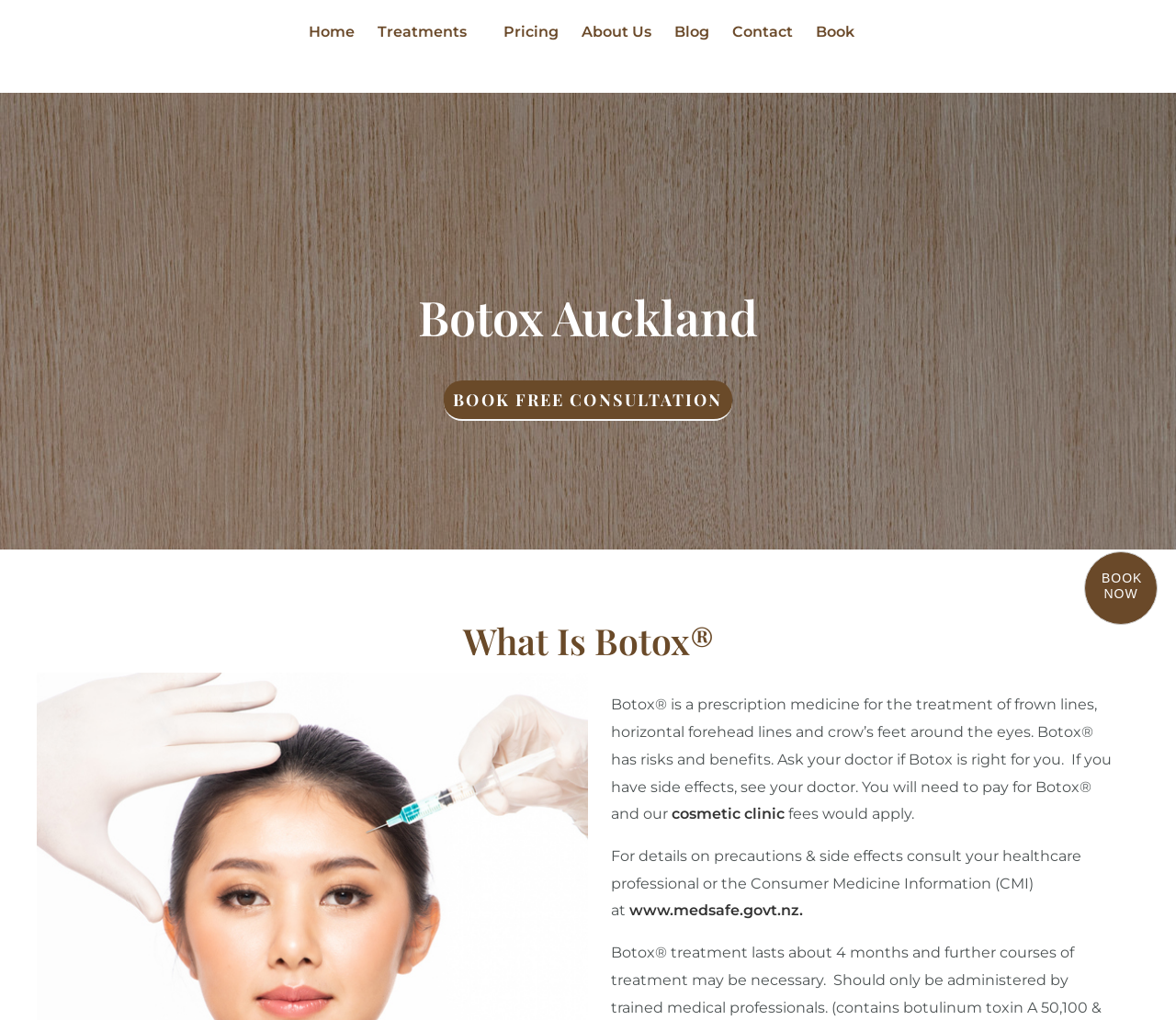Analyze and describe the webpage in a detailed narrative.

The webpage is about Botox Auckland, a cosmetic clinic. At the top, there is a navigation menu with six links: Home, Treatments, Pricing, About Us, Blog, and Contact, followed by a Book link. Below the navigation menu, there is a prominent heading "Botox Auckland" in the center of the page. 

Underneath the heading, there is a call-to-action link "BOOK FREE CONSULTATION" positioned slightly to the right. 

Further down, there is another heading "What Is Botox®" followed by a paragraph of text that describes Botox as a prescription medicine for treating frown lines, horizontal forehead lines, and crow's feet around the eyes. The text also mentions the risks and benefits of Botox and advises users to consult their doctor. 

The paragraph is interrupted by a link to a cosmetic clinic, and then continues to discuss fees and precautions. There is also a link to the Consumer Medicine Information (CMI) at www.medsafe.govt.nz. 

At the bottom right of the page, there is a "BOOK NOW" link.